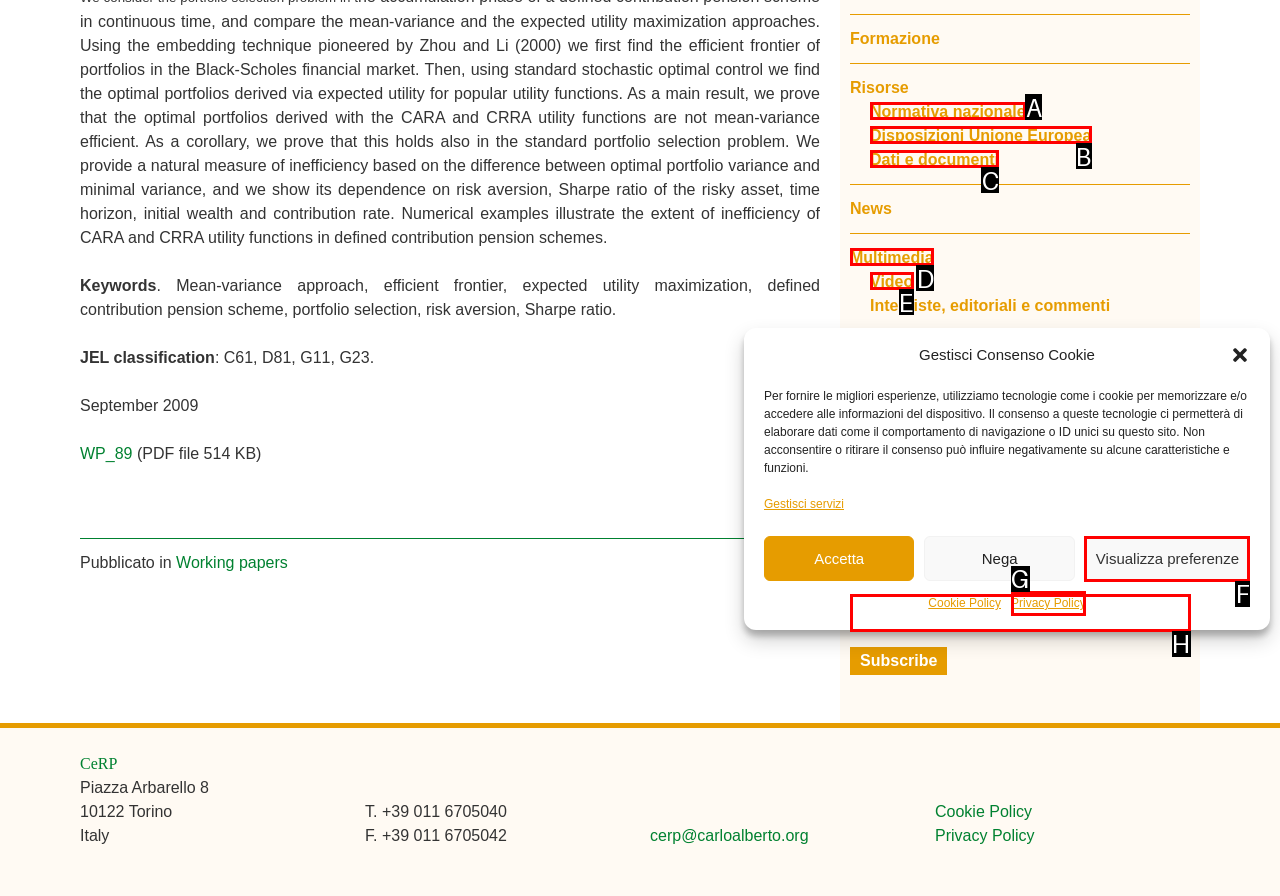Identify which option matches the following description: Dati e documenti
Answer by giving the letter of the correct option directly.

C